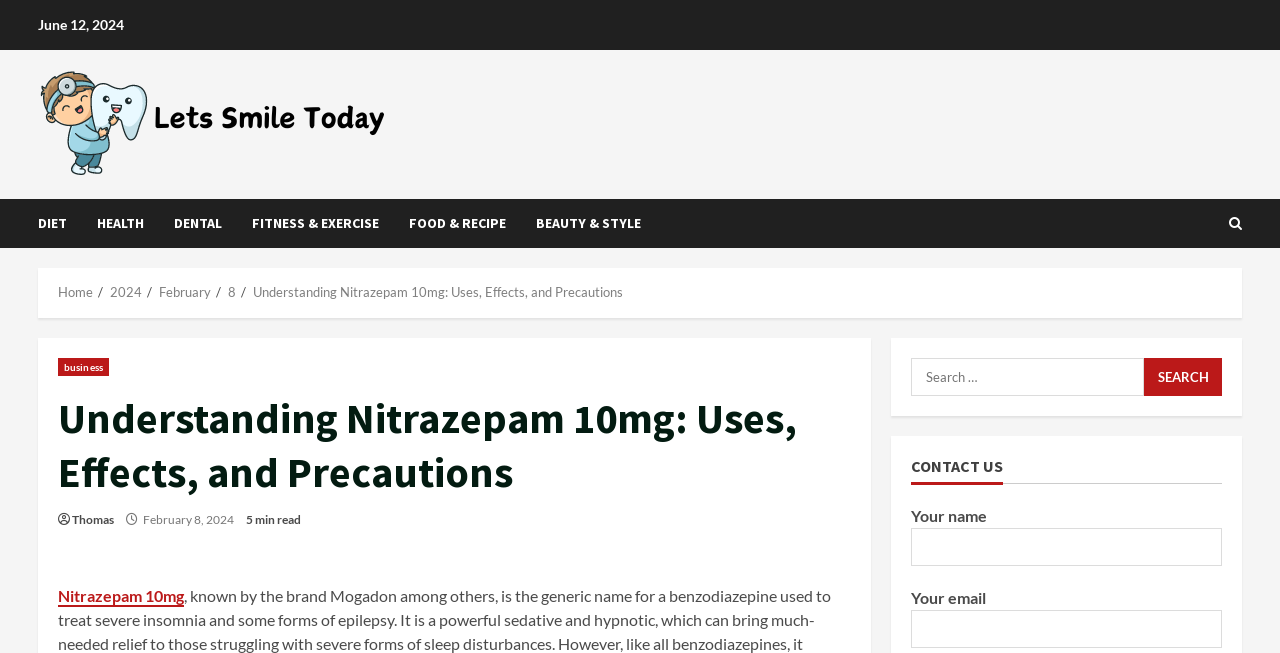What is the category of the article?
Please provide a comprehensive answer based on the information in the image.

I found the category of the article by looking at the links above the header, where it says 'DIET', 'HEALTH', 'DENTAL', etc. and since the article is about Nitrazepam 10mg, it falls under the HEALTH category.